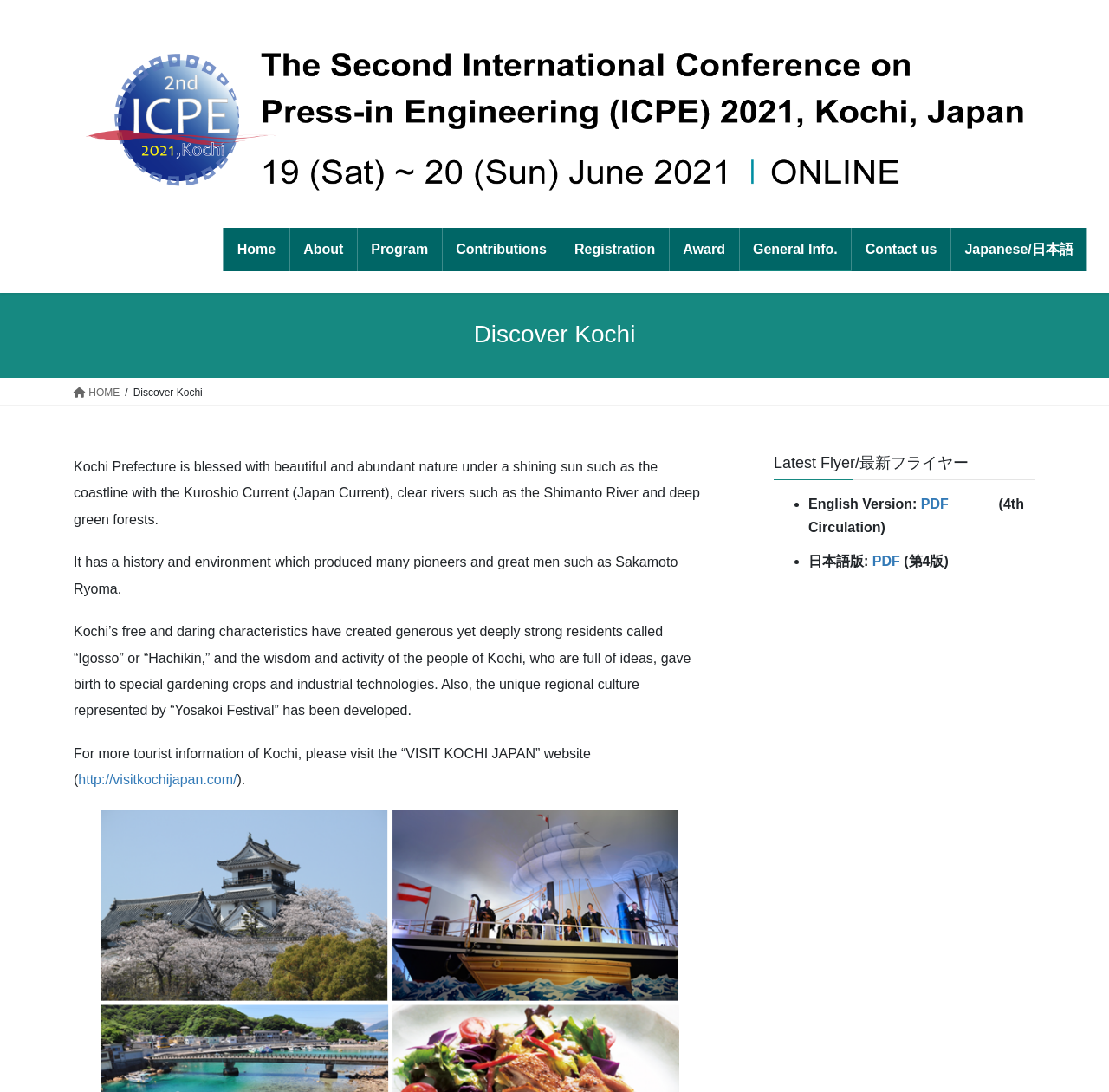What is the name of the international school founded by the author?
Analyze the image and provide a thorough answer to the question.

The author founded the first international school of harmonica in the French language, which is mentioned in the webpage as one of the author's achievements.